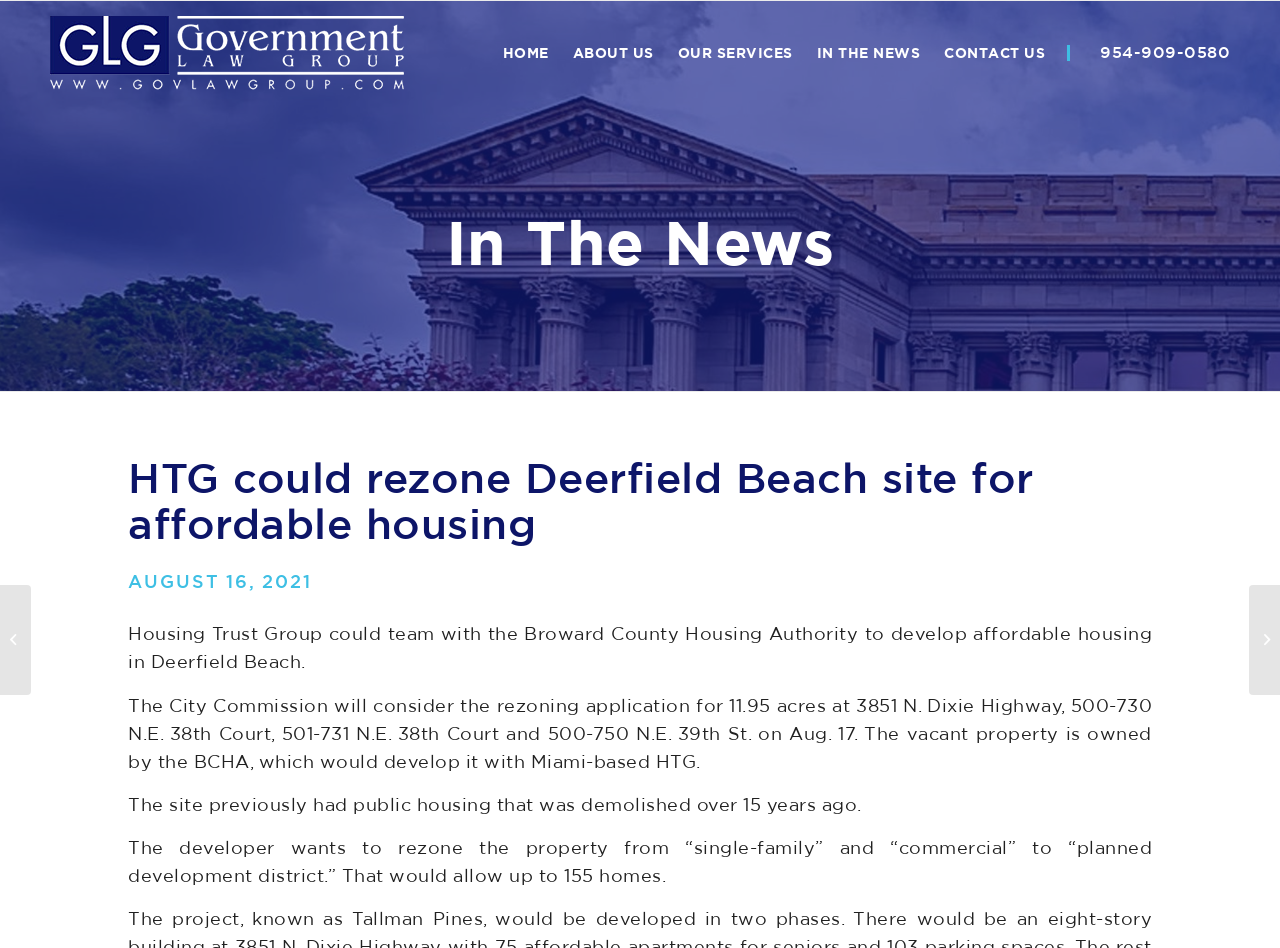Please determine the bounding box coordinates of the clickable area required to carry out the following instruction: "Read the news about 'HTG could rezone Deerfield Beach site for affordable housing'". The coordinates must be four float numbers between 0 and 1, represented as [left, top, right, bottom].

[0.1, 0.484, 0.807, 0.577]